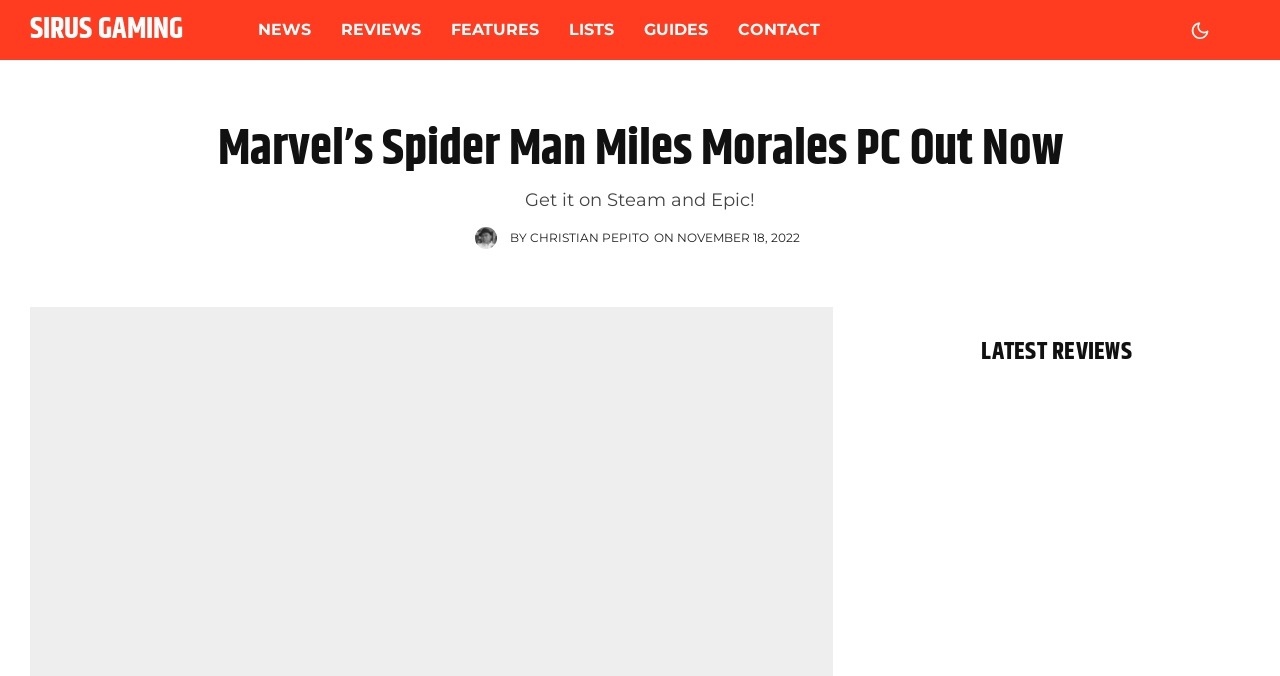What is the name of the website?
Provide a comprehensive and detailed answer to the question.

The name of the website can be found in the top-left corner of the webpage, where it says 'SIRUS GAMING' in a link format.